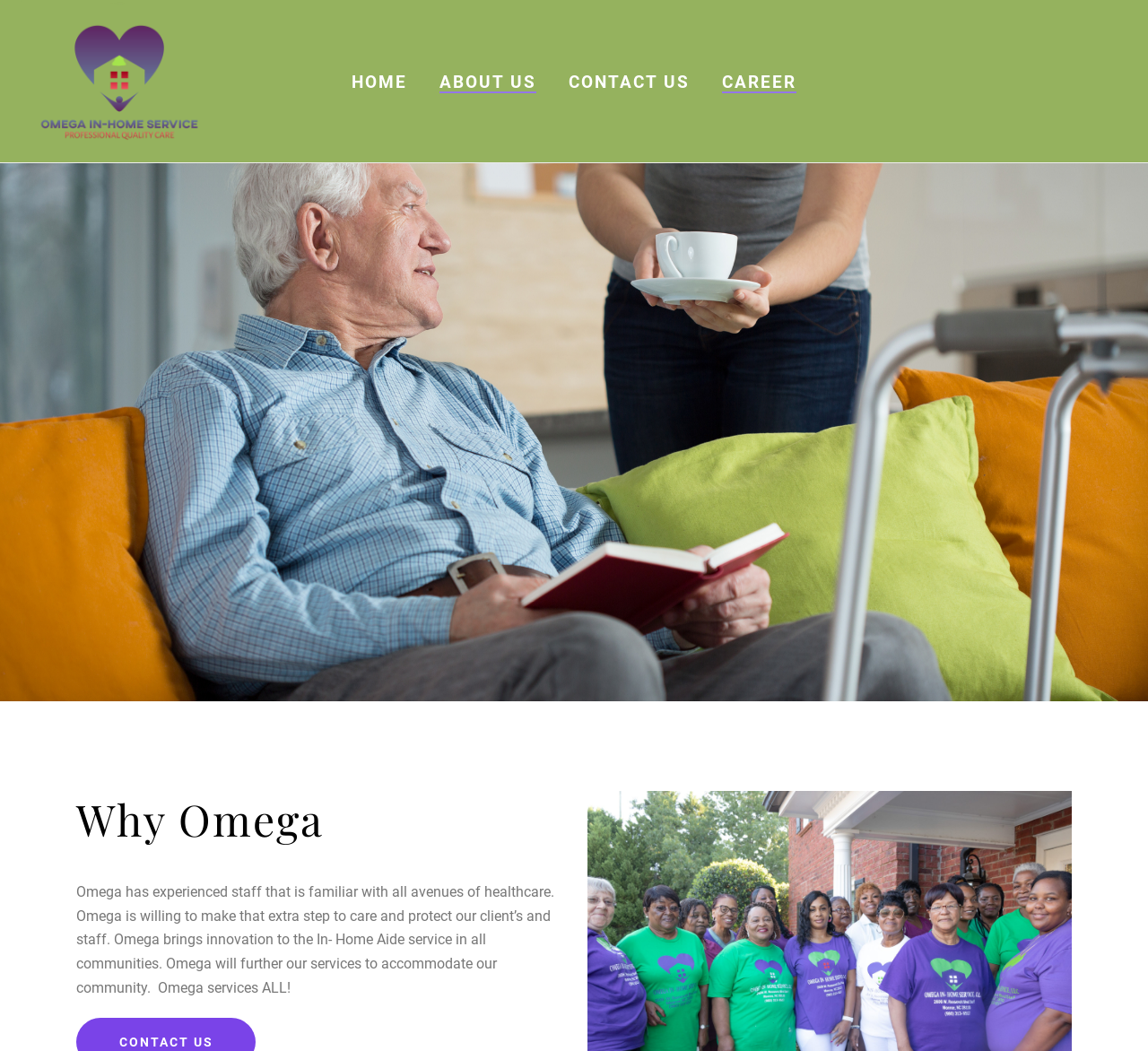What type of service does Omega provide? Please answer the question using a single word or phrase based on the image.

In-Home Service